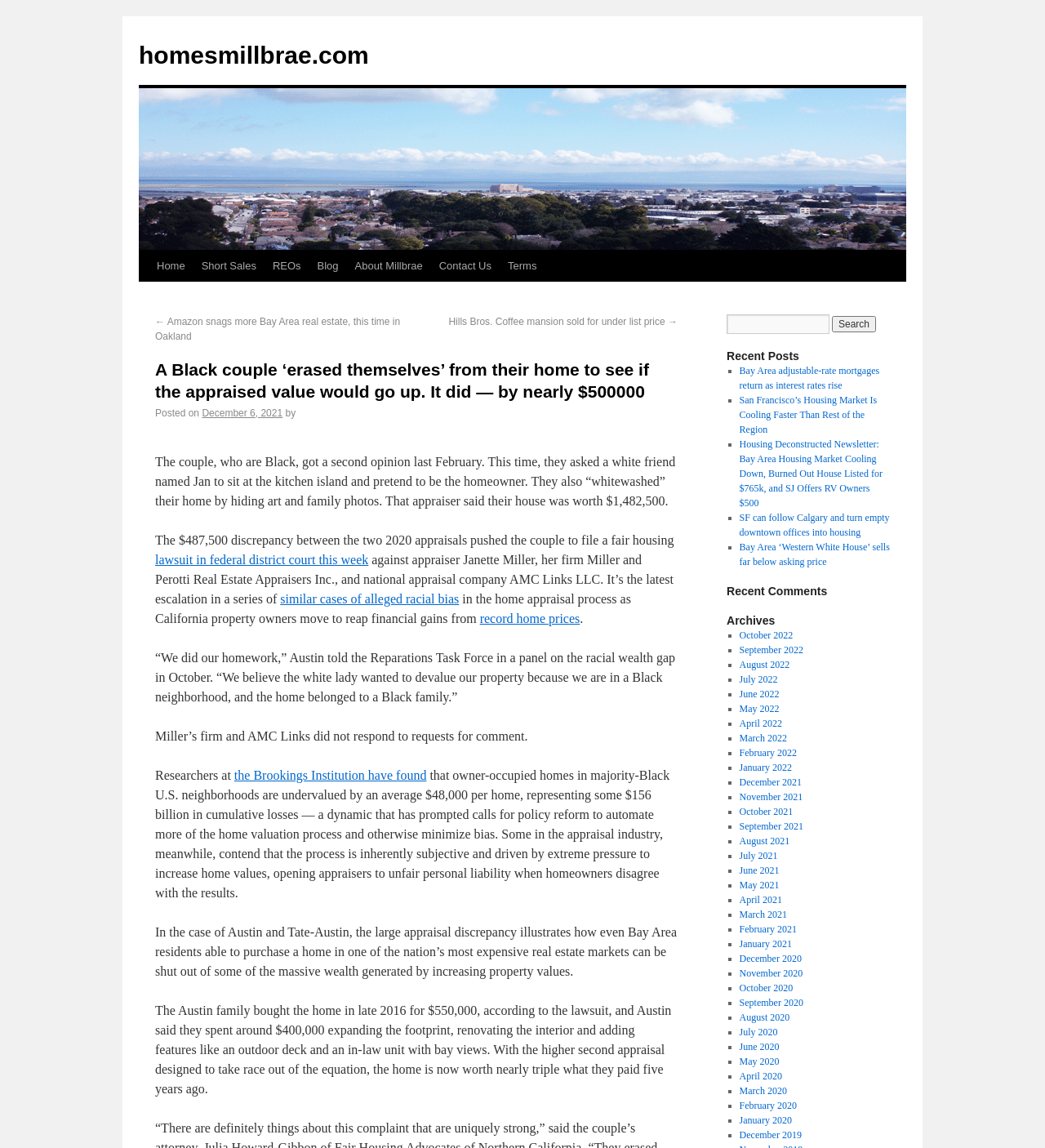How much did the Austin family spend on expanding the footprint and renovating the interior of their home?
Refer to the screenshot and answer in one word or phrase.

$400,000